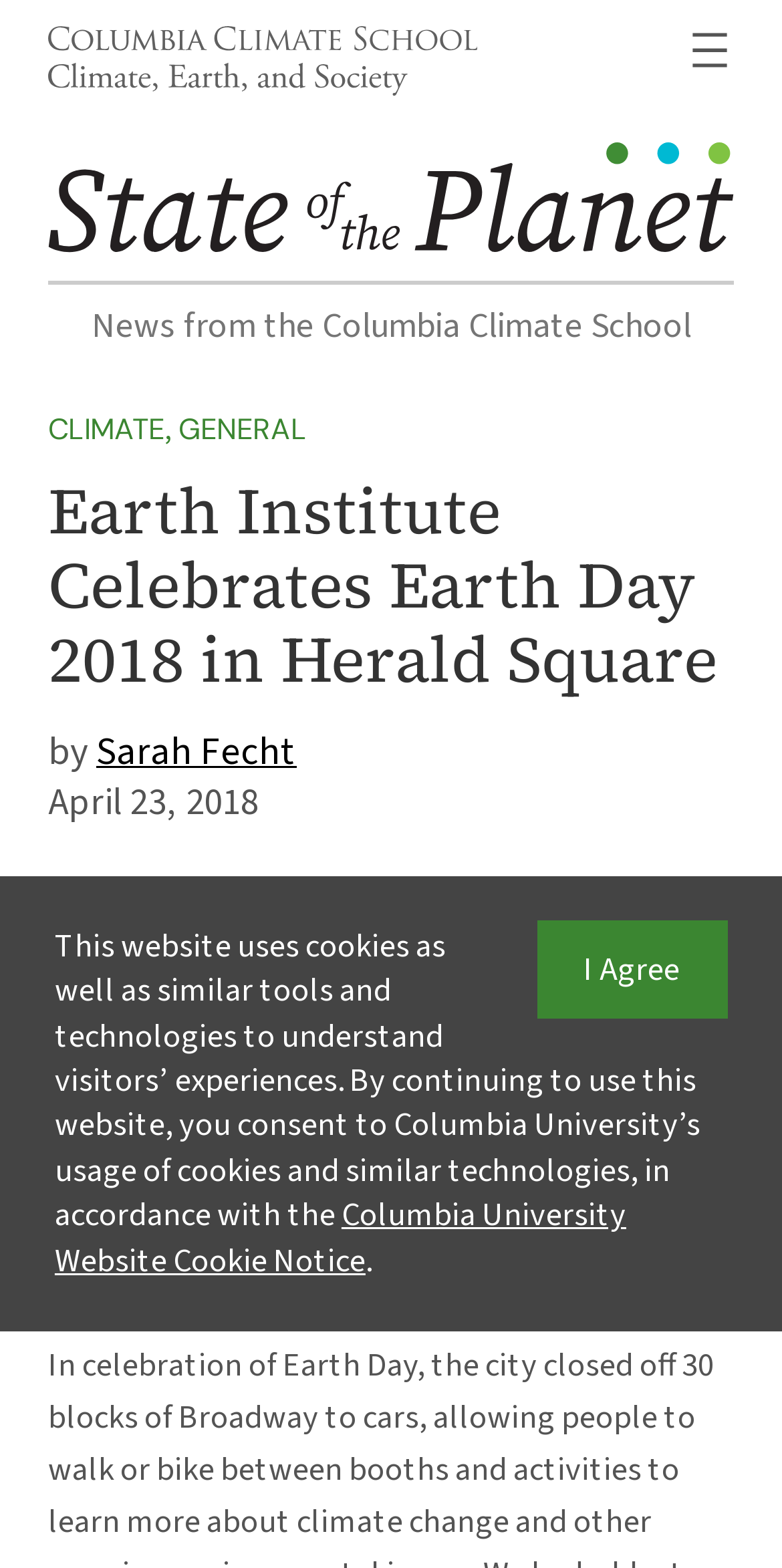Determine the bounding box coordinates of the clickable element to complete this instruction: "Visit the State of the Planet webpage". Provide the coordinates in the format of four float numbers between 0 and 1, [left, top, right, bottom].

[0.062, 0.091, 0.938, 0.171]